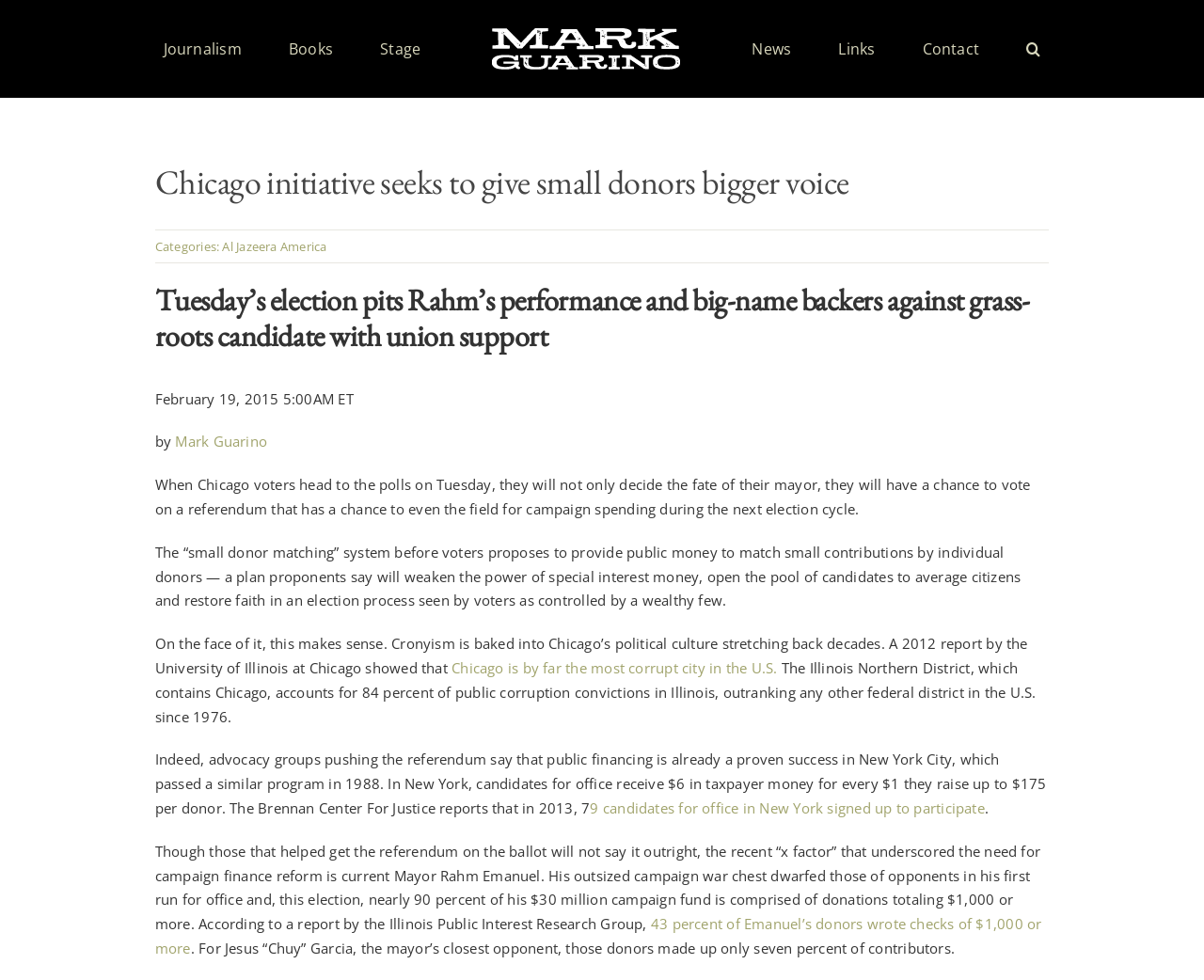Answer the question below in one word or phrase:
What is the date of the article?

February 19, 2015